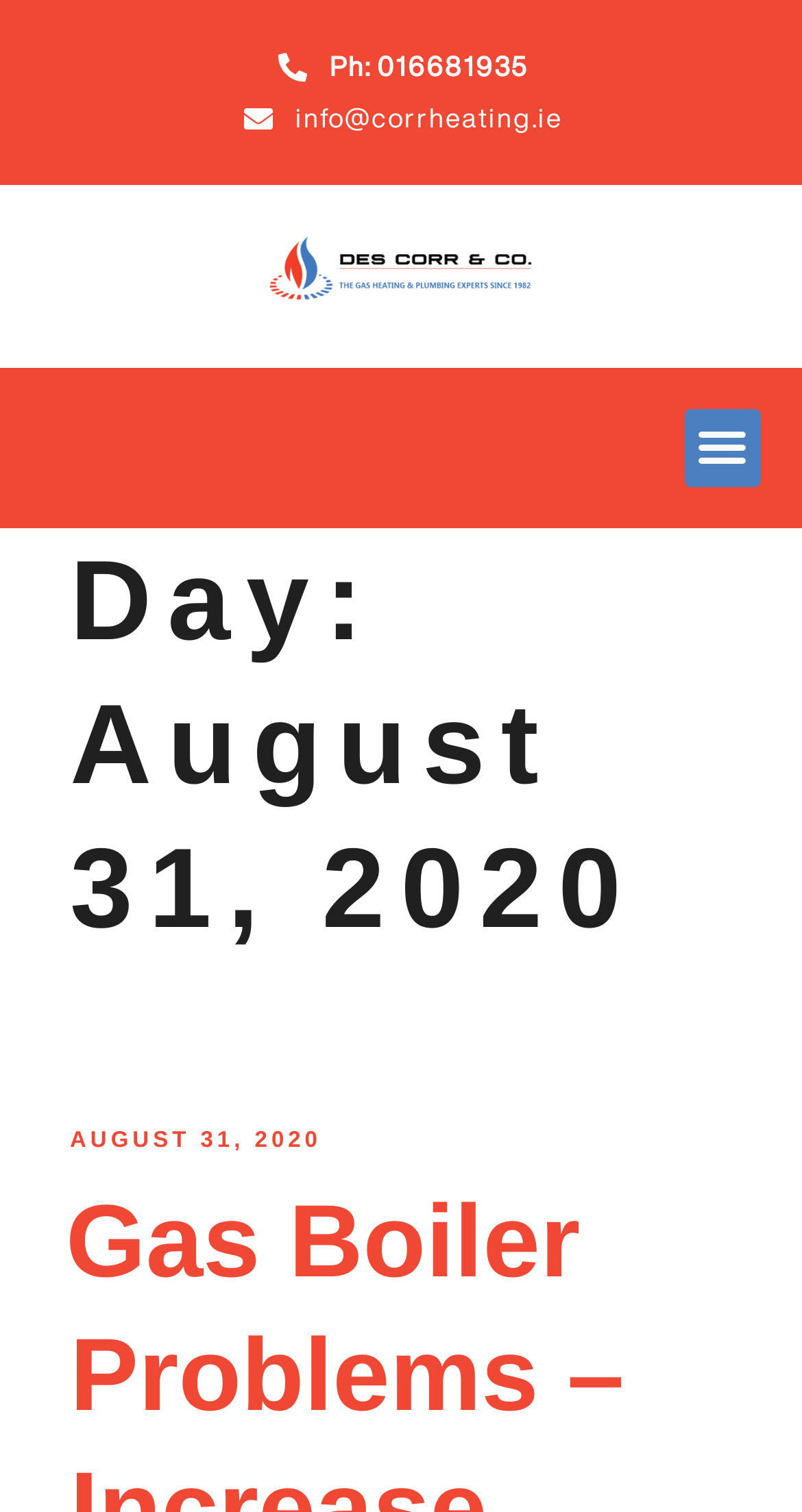Provide a thorough and detailed response to the question by examining the image: 
What is the type of services offered by Corr Heating?

I inferred the type of services offered by Corr Heating by looking at the root element's text which mentions 'Gas Heating, Plumbing and Boiler Services'.